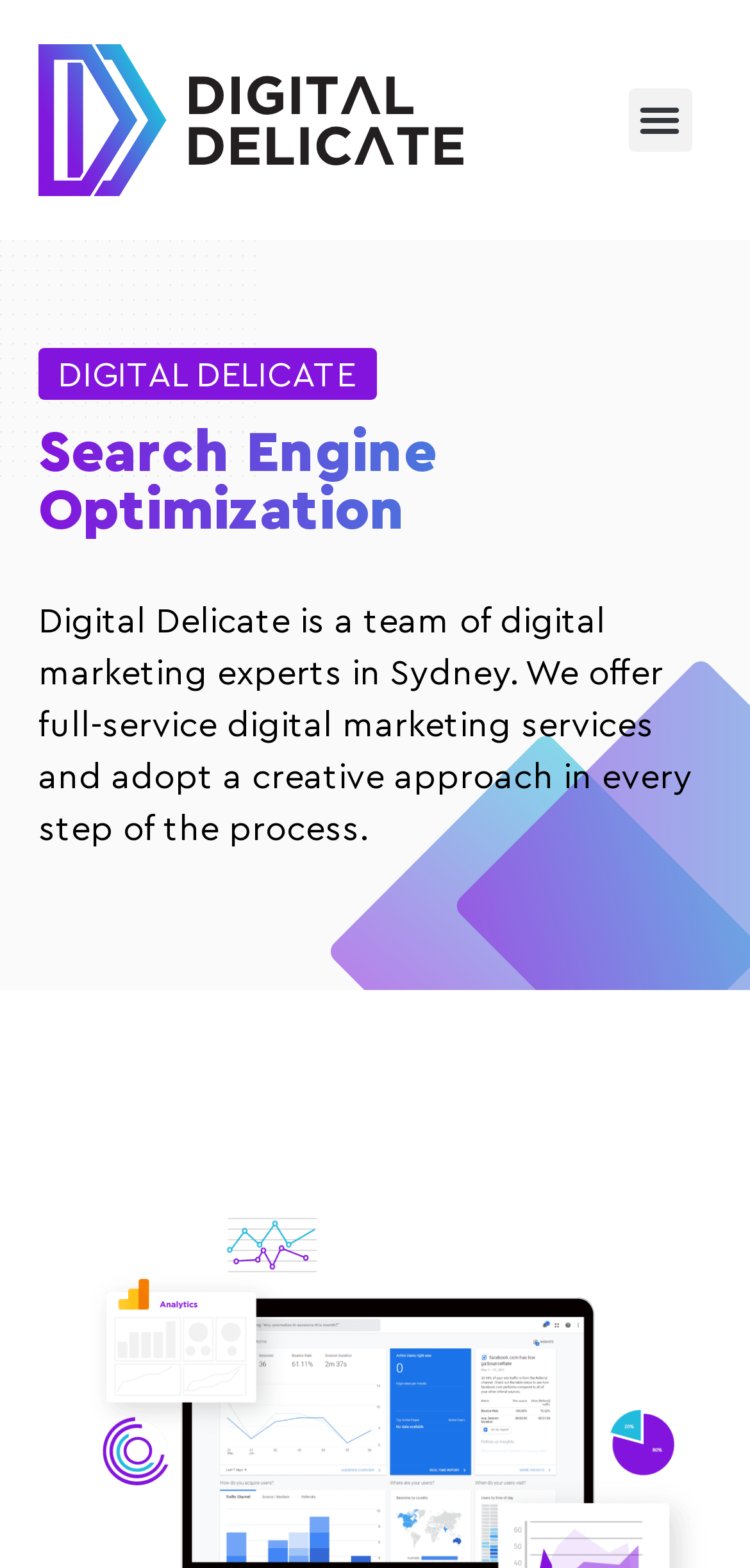Based on the element description aria-label="Digital Delicate Logo", identify the bounding box of the UI element in the given webpage screenshot. The coordinates should be in the format (top-left x, top-left y, bottom-right x, bottom-right y) and must be between 0 and 1.

[0.051, 0.028, 0.759, 0.125]